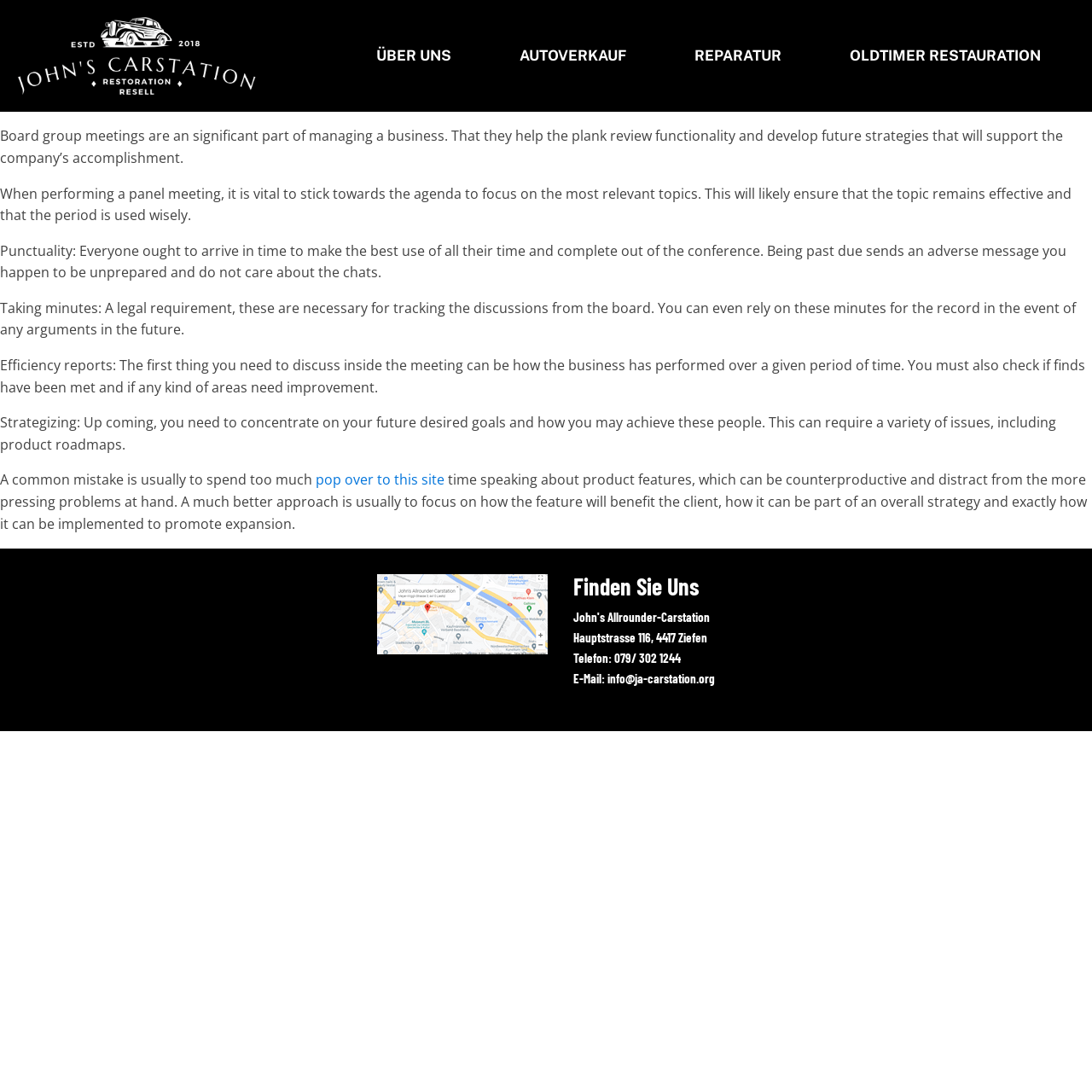What is the address of John's Allrounder Carstation?
Please craft a detailed and exhaustive response to the question.

The address of John's Allrounder Carstation can be found in the 'Finden Sie Uns' section of the webpage, which provides the location as Hauptstrasse 116, 4417 Ziefen.